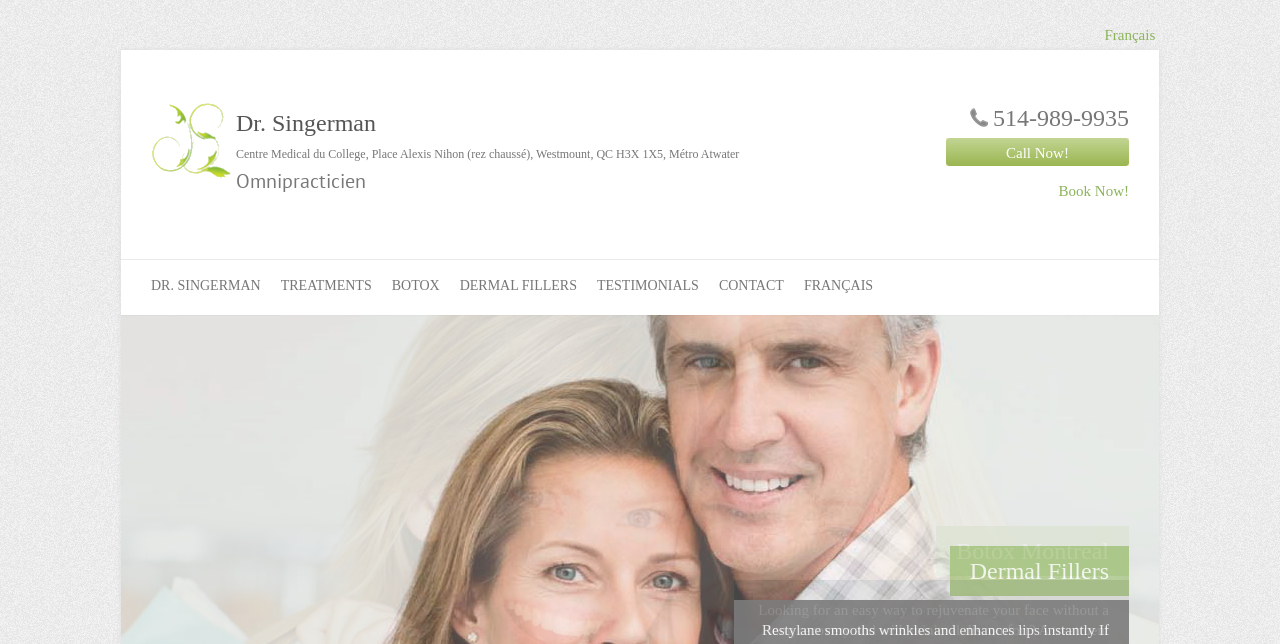Pinpoint the bounding box coordinates of the clickable area needed to execute the instruction: "Learn about Dr. Singerman". The coordinates should be specified as four float numbers between 0 and 1, i.e., [left, top, right, bottom].

[0.118, 0.158, 0.184, 0.278]